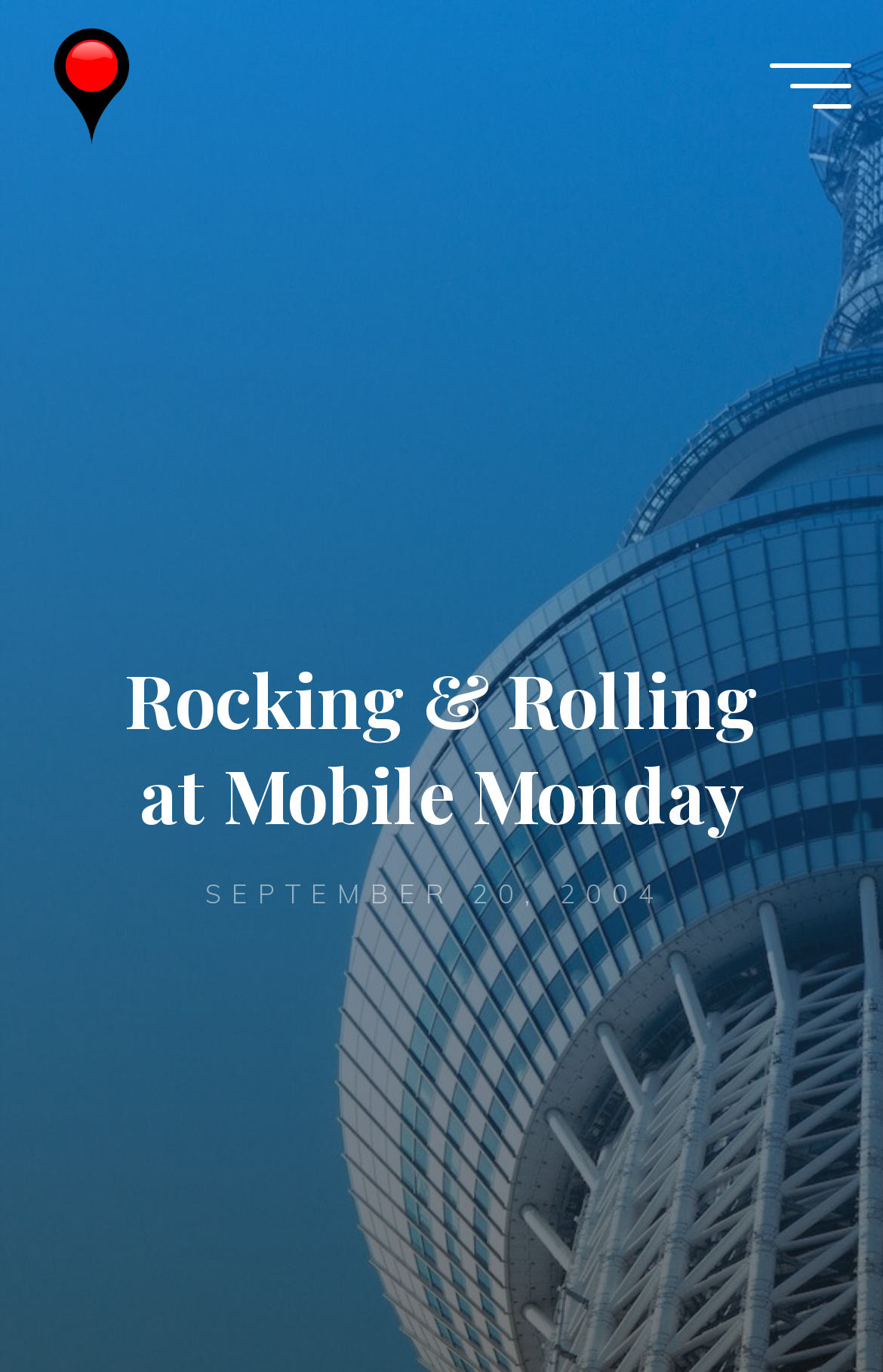Is there an image on the webpage?
Using the image, answer in one word or phrase.

Yes